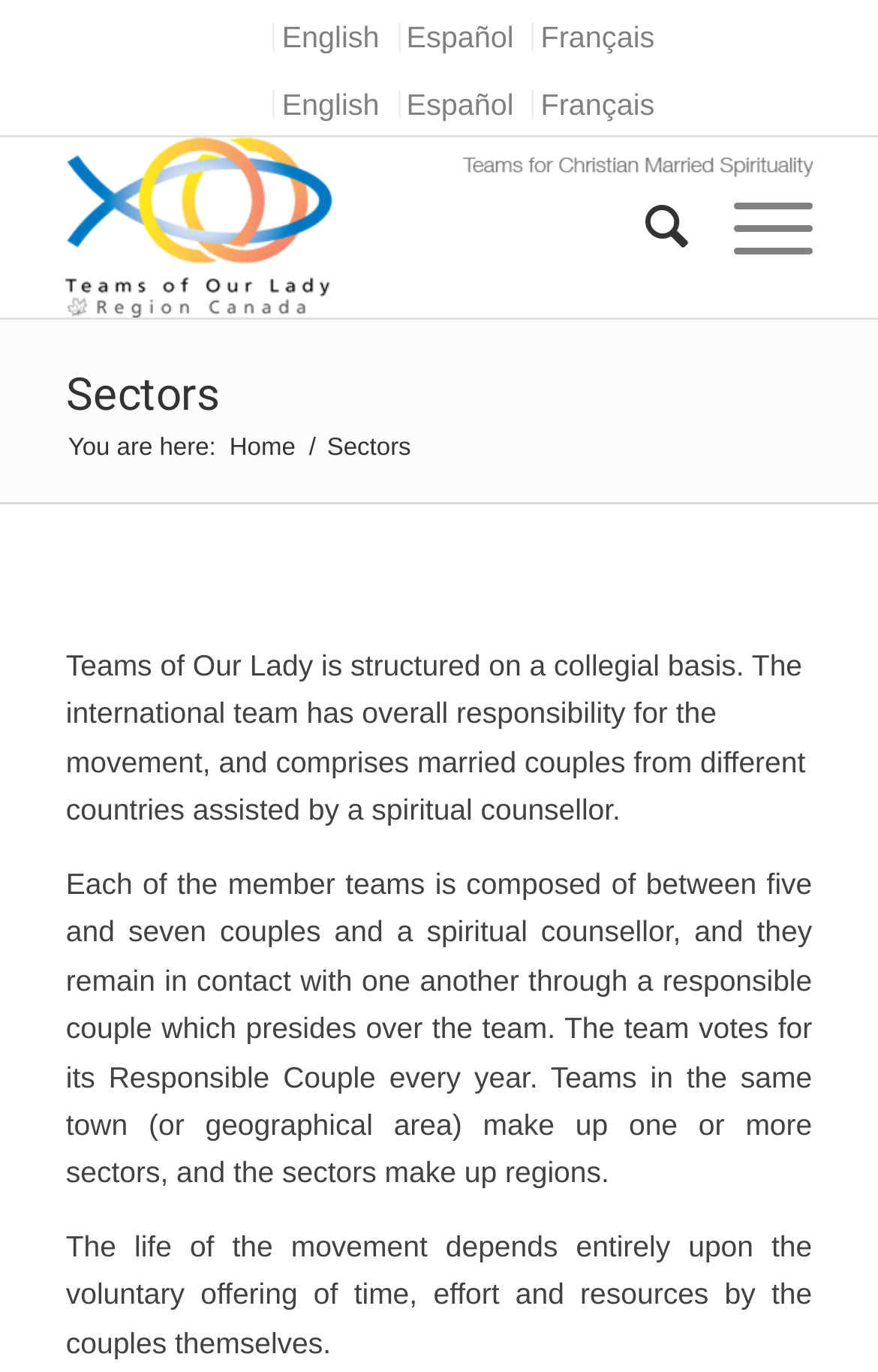By analyzing the image, answer the following question with a detailed response: How many couples are in a member team?

I read the text on the webpage that describes the composition of a member team, which says it has between 5 and 7 couples and a spiritual counsellor.